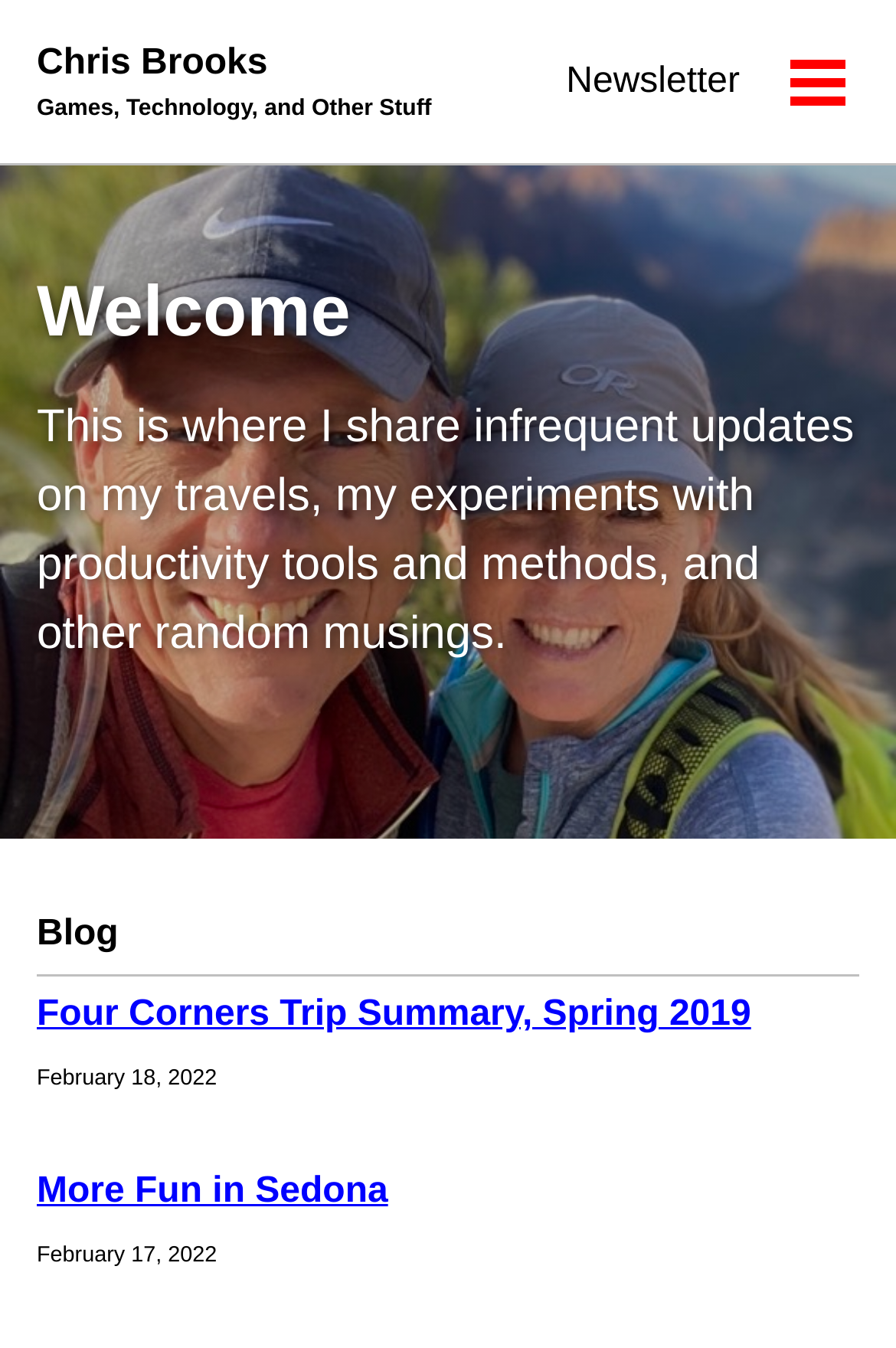Identify the bounding box for the UI element specified in this description: "More Fun in Sedona". The coordinates must be four float numbers between 0 and 1, formatted as [left, top, right, bottom].

[0.041, 0.869, 0.433, 0.898]